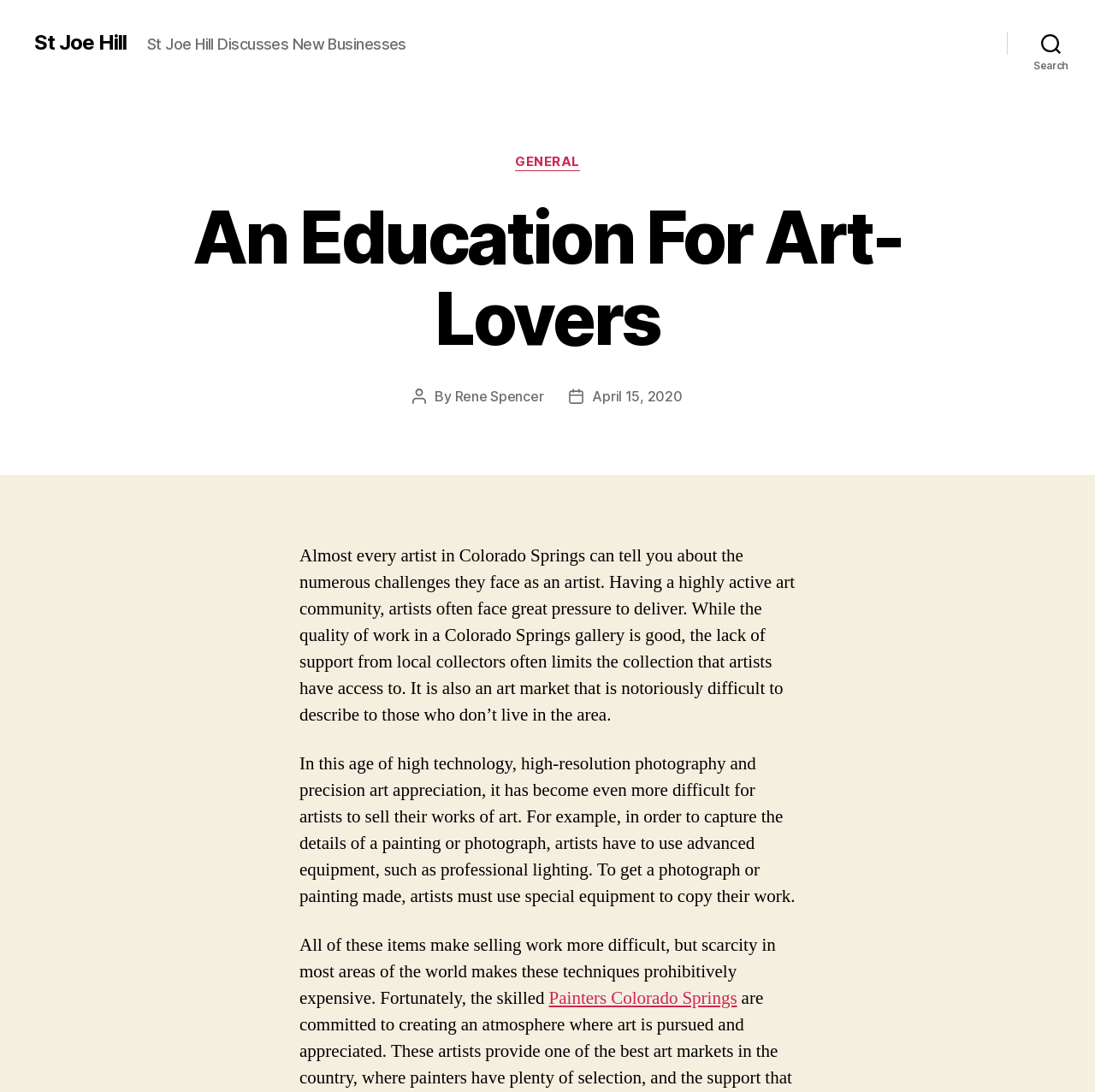What is the topic of the article?
Analyze the image and provide a thorough answer to the question.

I found the topic by looking at the heading 'An Education For Art-Lovers' which indicates the topic of the article.